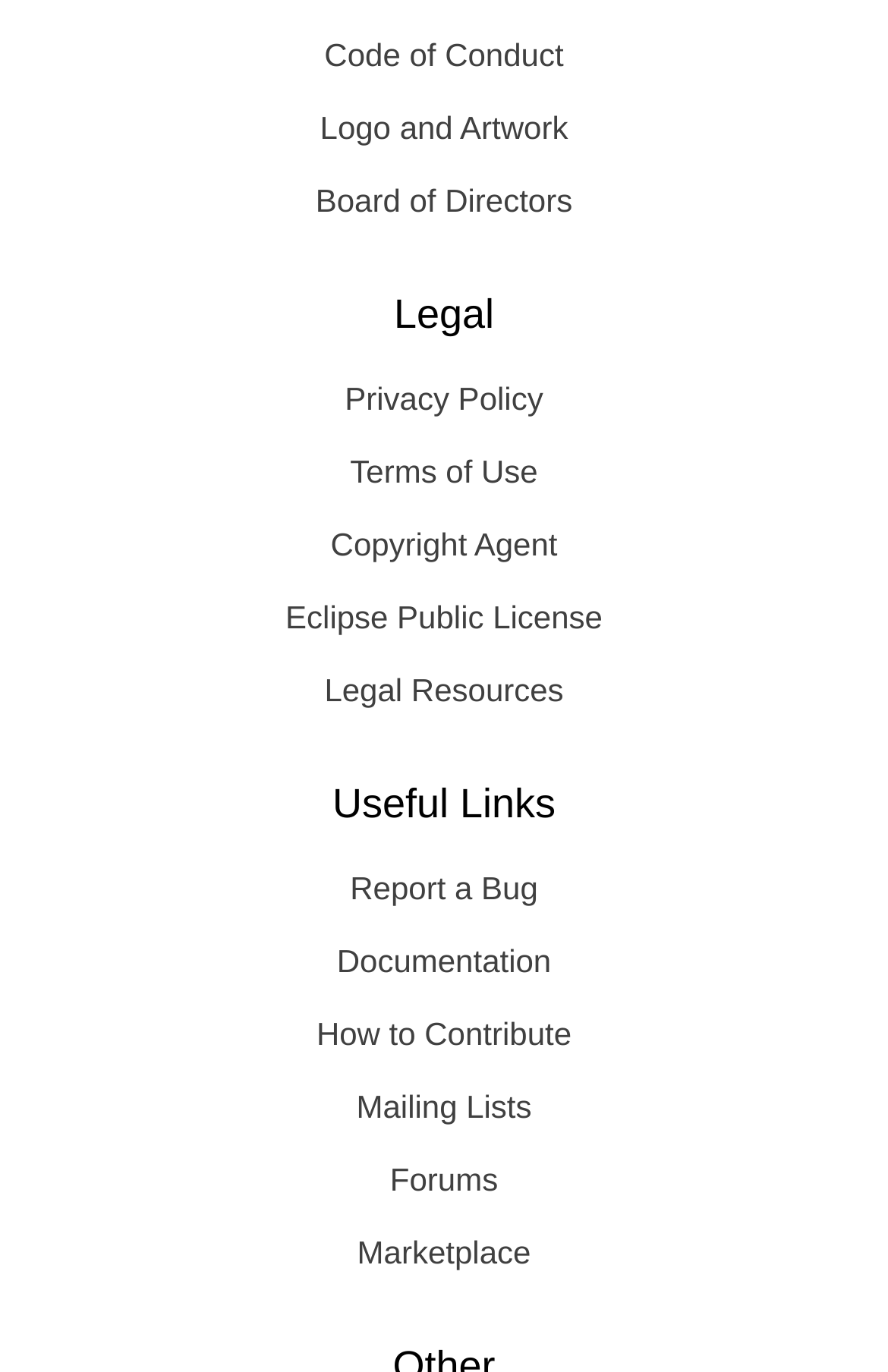Specify the bounding box coordinates for the region that must be clicked to perform the given instruction: "Visit Marketplace".

[0.038, 0.886, 0.962, 0.939]